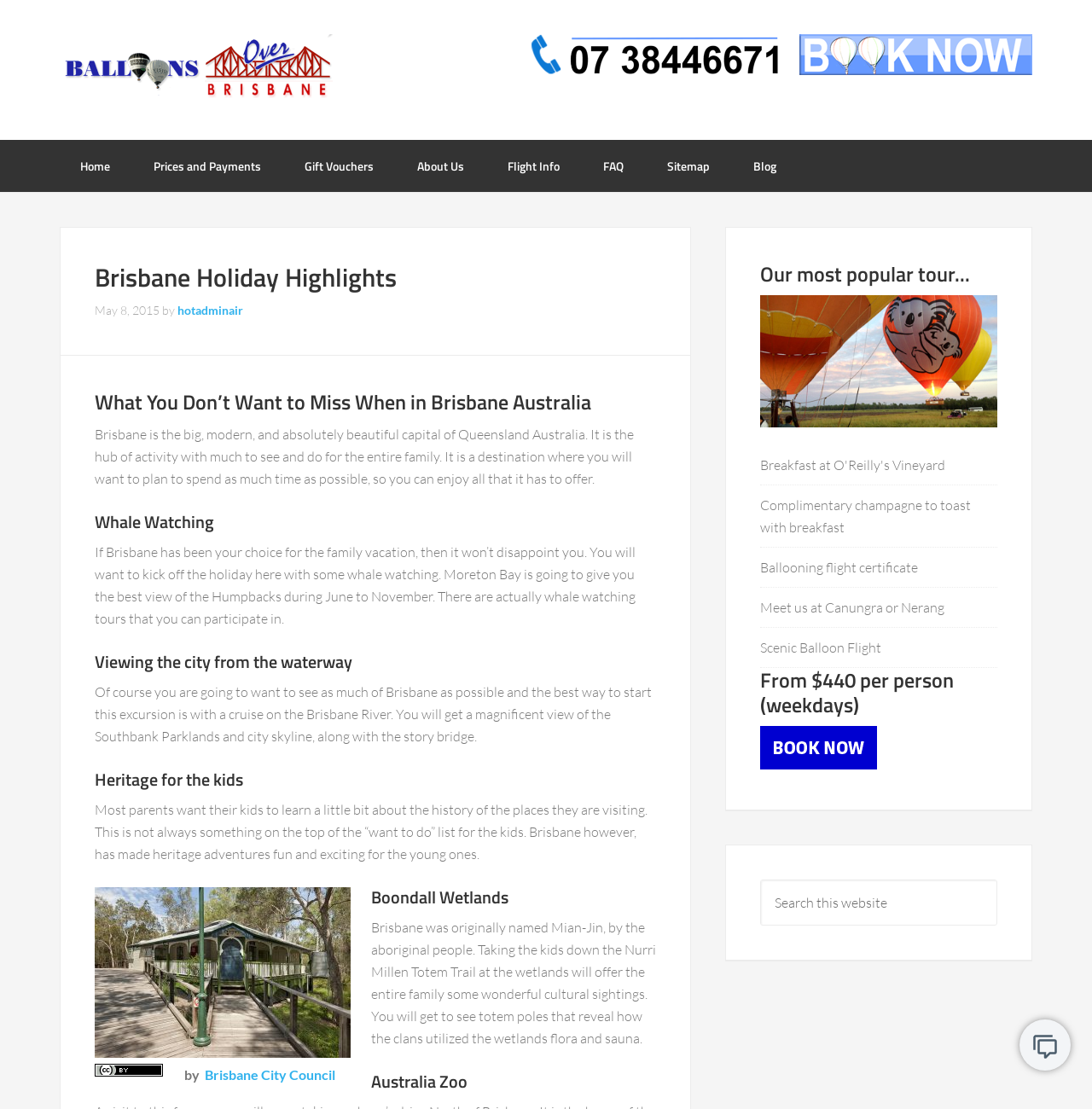Locate the bounding box coordinates of the UI element described by: "Home". Provide the coordinates as four float numbers between 0 and 1, formatted as [left, top, right, bottom].

[0.055, 0.126, 0.12, 0.173]